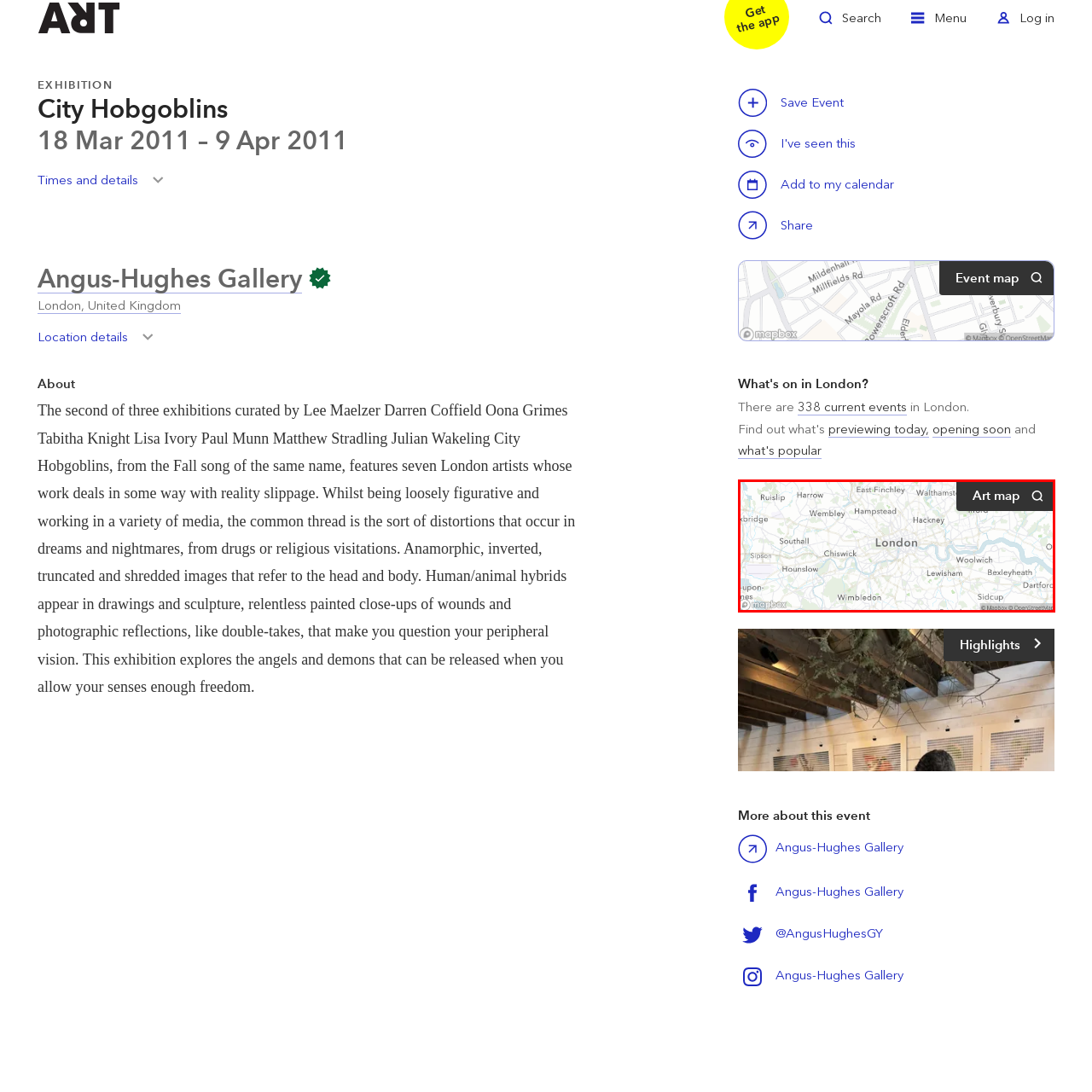Offer an in-depth description of the scene contained in the red rectangle.

The image displays a detailed map of London, serving as a visual guide for navigating art venues and events in the city. It is prominently featured in the context of the "Location map" link, suggesting it aids visitors in finding various exhibitions, including those at the Angus-Hughes Gallery. The map provides an overview of major city landmarks and districts, enhancing understanding of the geographical layout for art enthusiasts seeking nearby exhibitions and events. This tool is integral for planning visits and exploring the cultural offerings present in London.